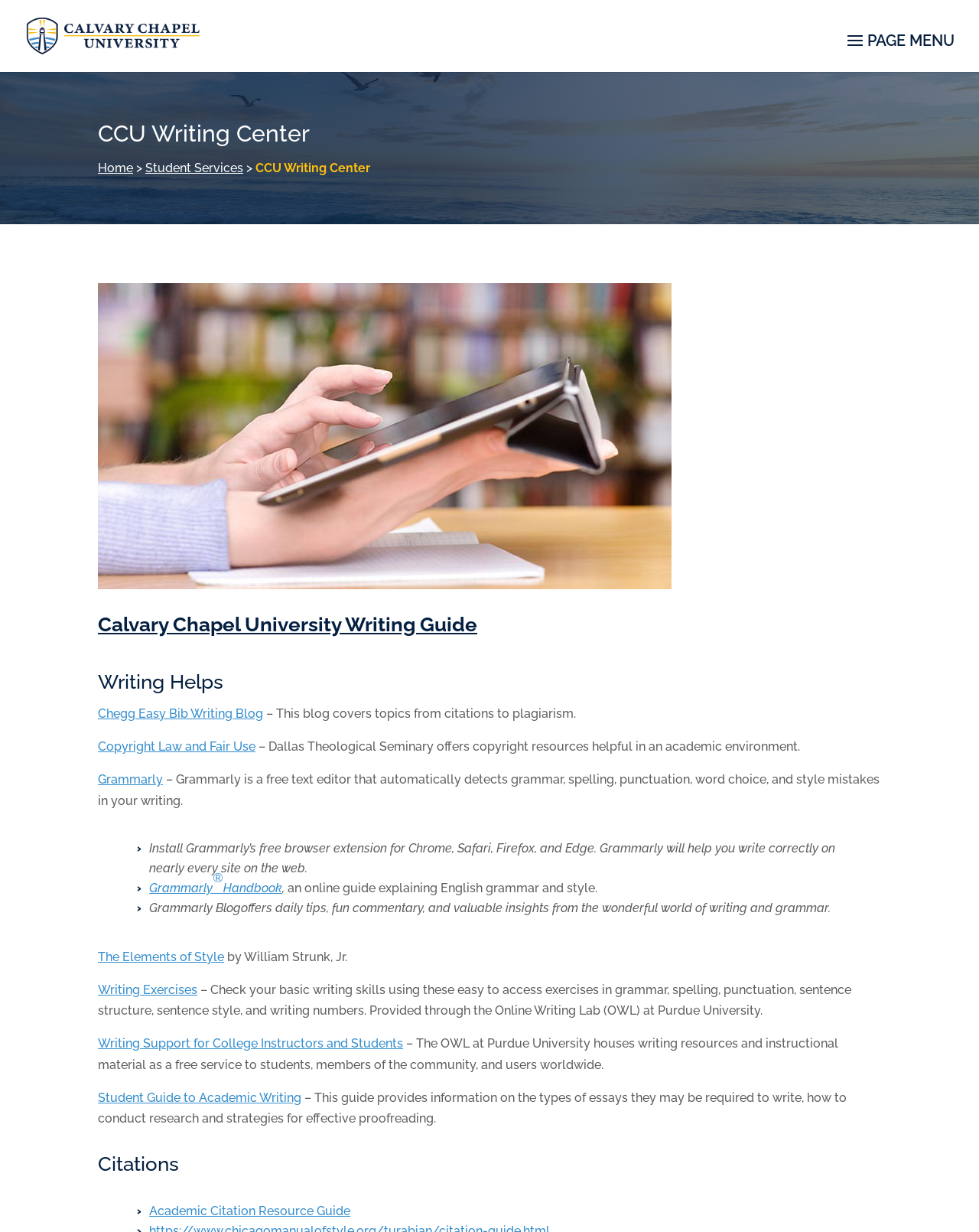Provide a brief response to the question below using one word or phrase:
What is the purpose of the Grammarly tool?

To detect grammar, spelling, punctuation, word choice, and style mistakes